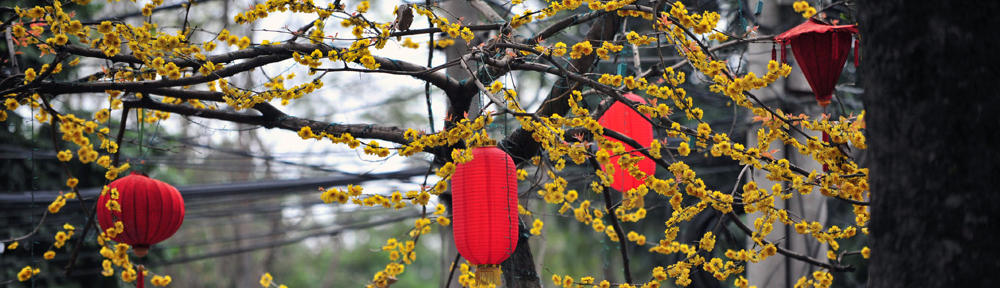Offer an in-depth caption for the image.

The image captures a vibrant scene filled with lush branches adorned with bright yellow flowers, symbolizing joy and renewal. Interspersed among the blossoms are striking red lanterns, which add a festive flair and cultural significance, often associated with celebrations in various Asian traditions, particularly during lunar new year festivities. The background hints at a slightly overcast sky, providing a soft contrast to the vivid colors of the flowers and lanterns. This combination of natural beauty and traditional decor evokes a sense of warmth and celebration, perfect for welcoming new beginnings.